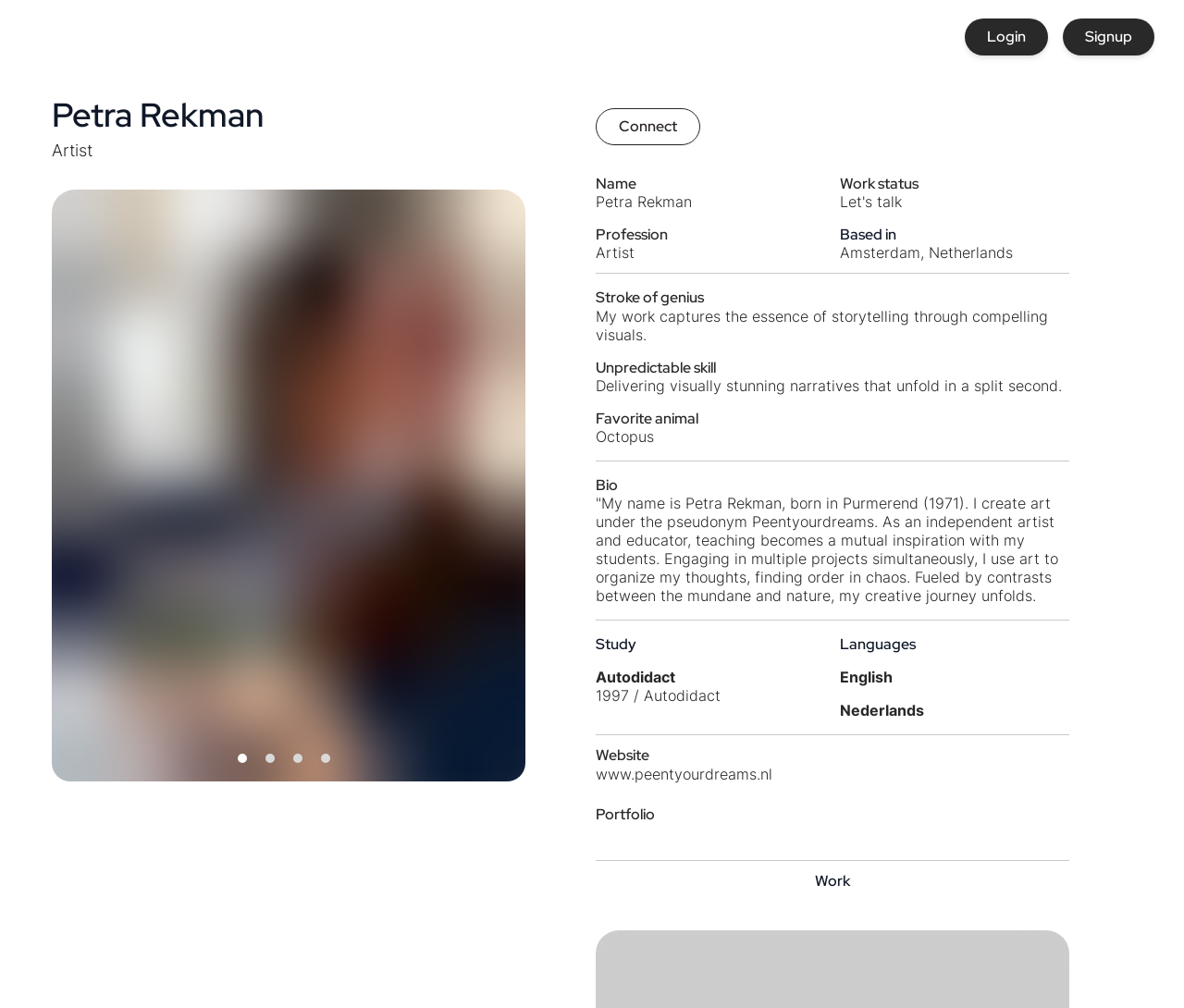Refer to the screenshot and answer the following question in detail:
What is the name of Petra Rekman's pseudonym?

I found this information by reading Petra Rekman's bio, which mentions that she creates art under the pseudonym Peentyourdreams.